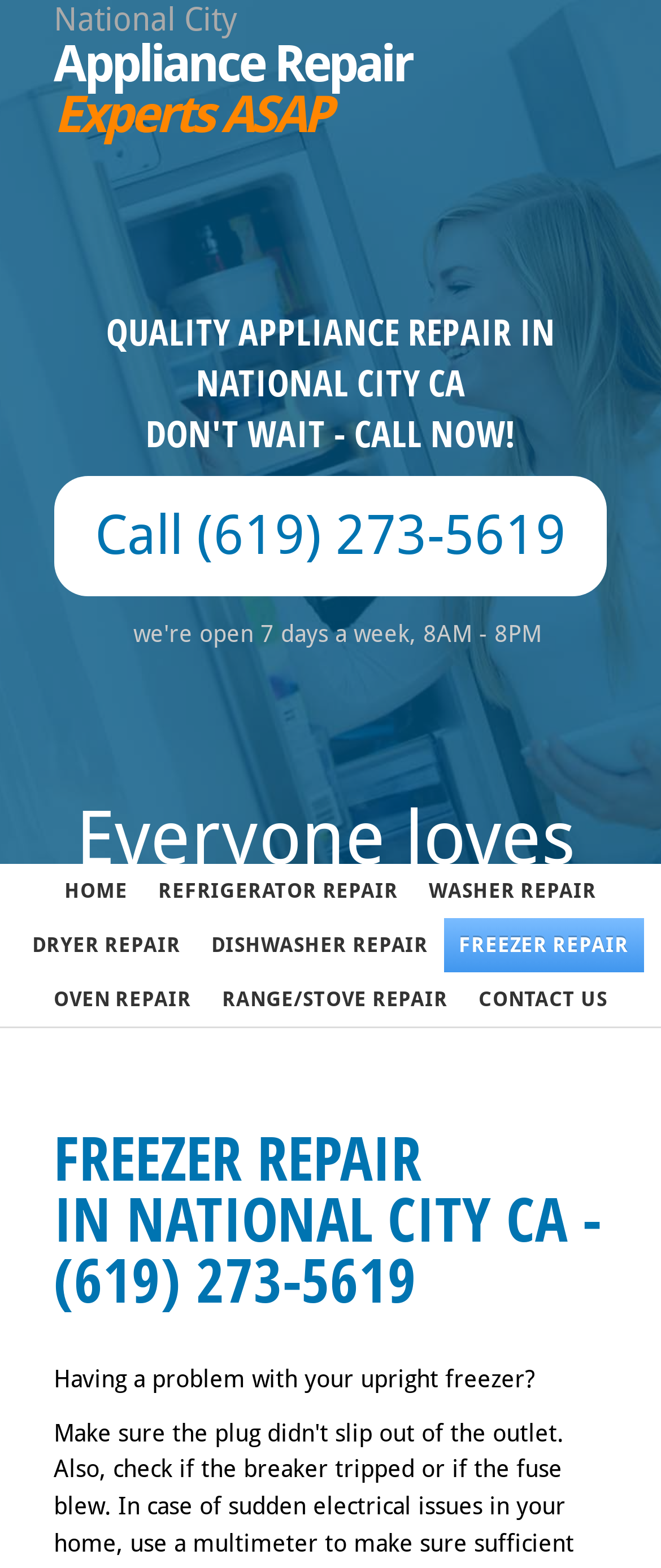Identify the bounding box coordinates for the UI element described as: "Oven Repair". The coordinates should be provided as four floats between 0 and 1: [left, top, right, bottom].

[0.058, 0.62, 0.313, 0.655]